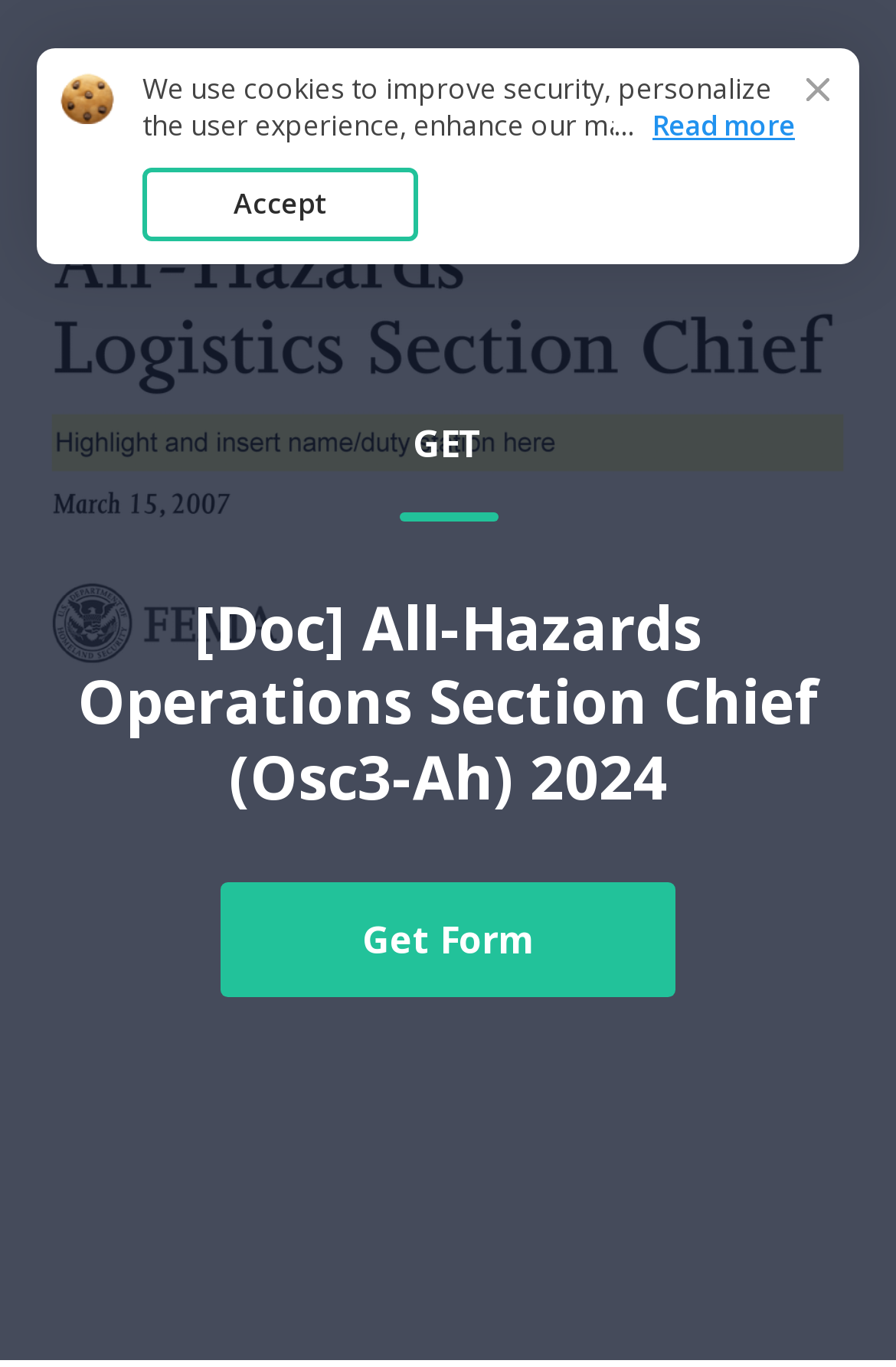Bounding box coordinates are to be given in the format (top-left x, top-left y, bottom-right x, bottom-right y). All values must be floating point numbers between 0 and 1. Provide the bounding box coordinate for the UI element described as: Home

None